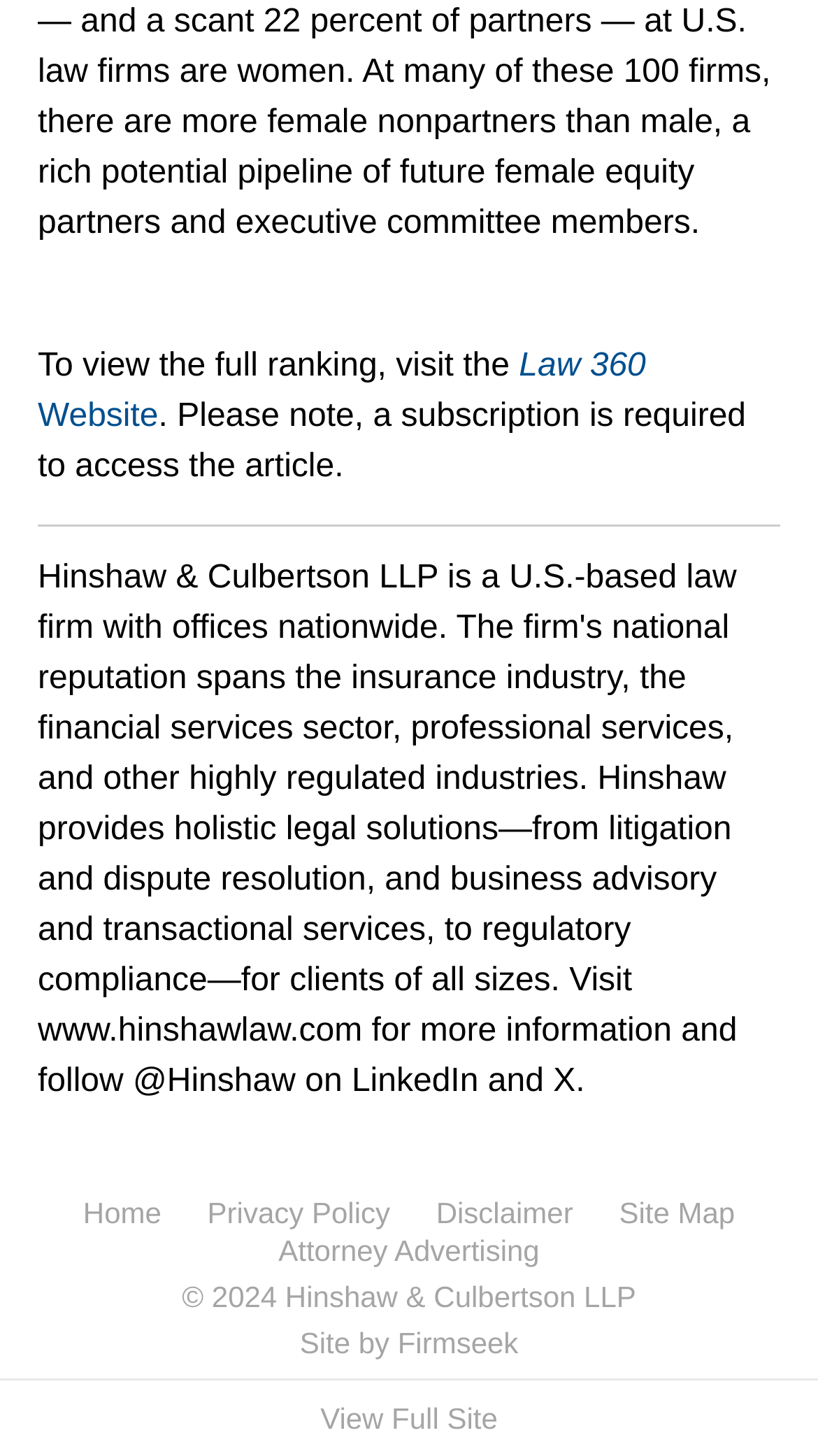Find the coordinates for the bounding box of the element with this description: "Attorney Advertising".

[0.34, 0.846, 0.66, 0.872]